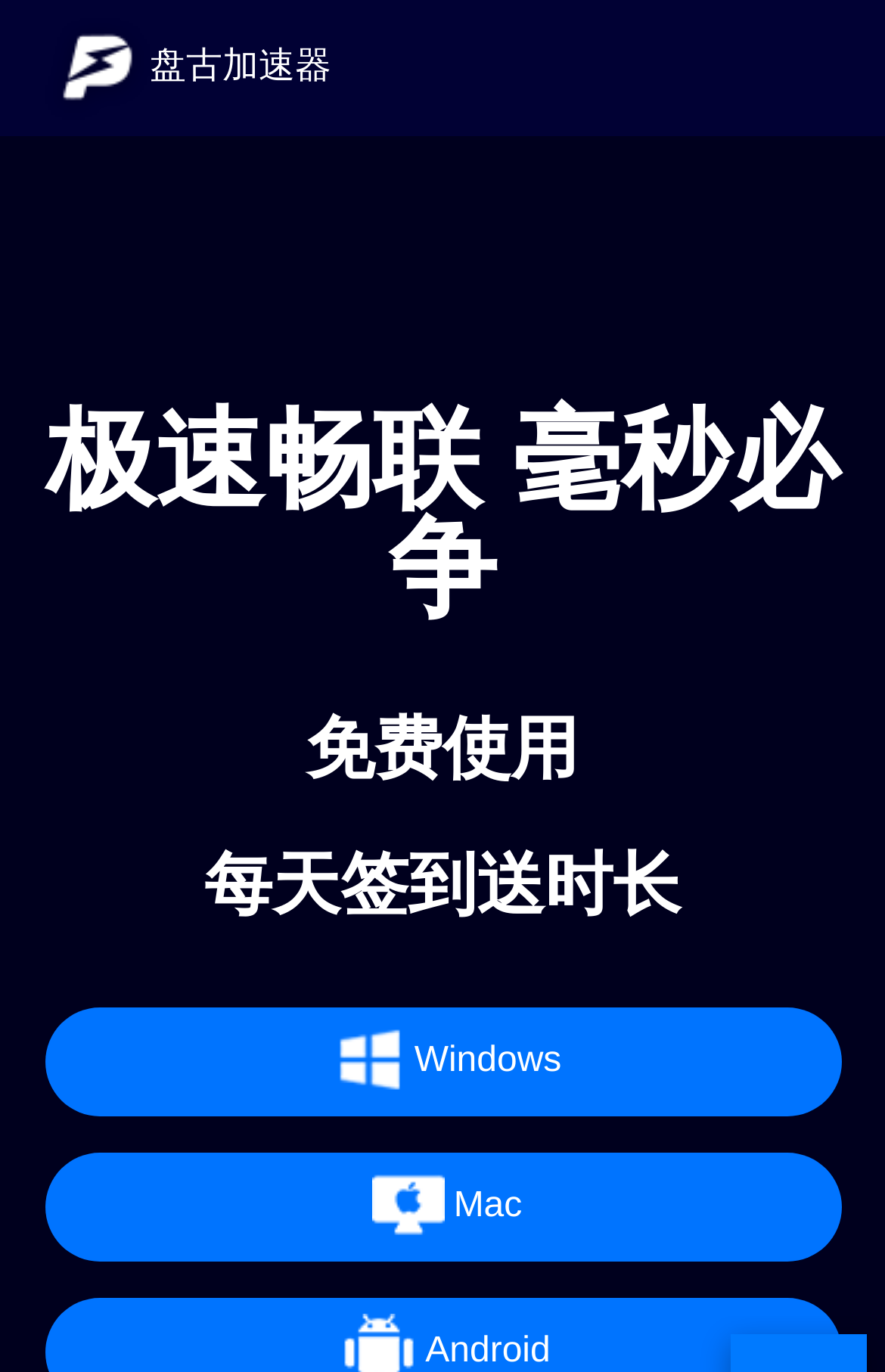Utilize the details in the image to give a detailed response to the question: What is the benefit of using this accelerator?

The headings on the webpage mention '免费使用' (free to use) and '极速畅联' (fast and smooth connection), indicating that the accelerator service is free and provides fast connection speeds.